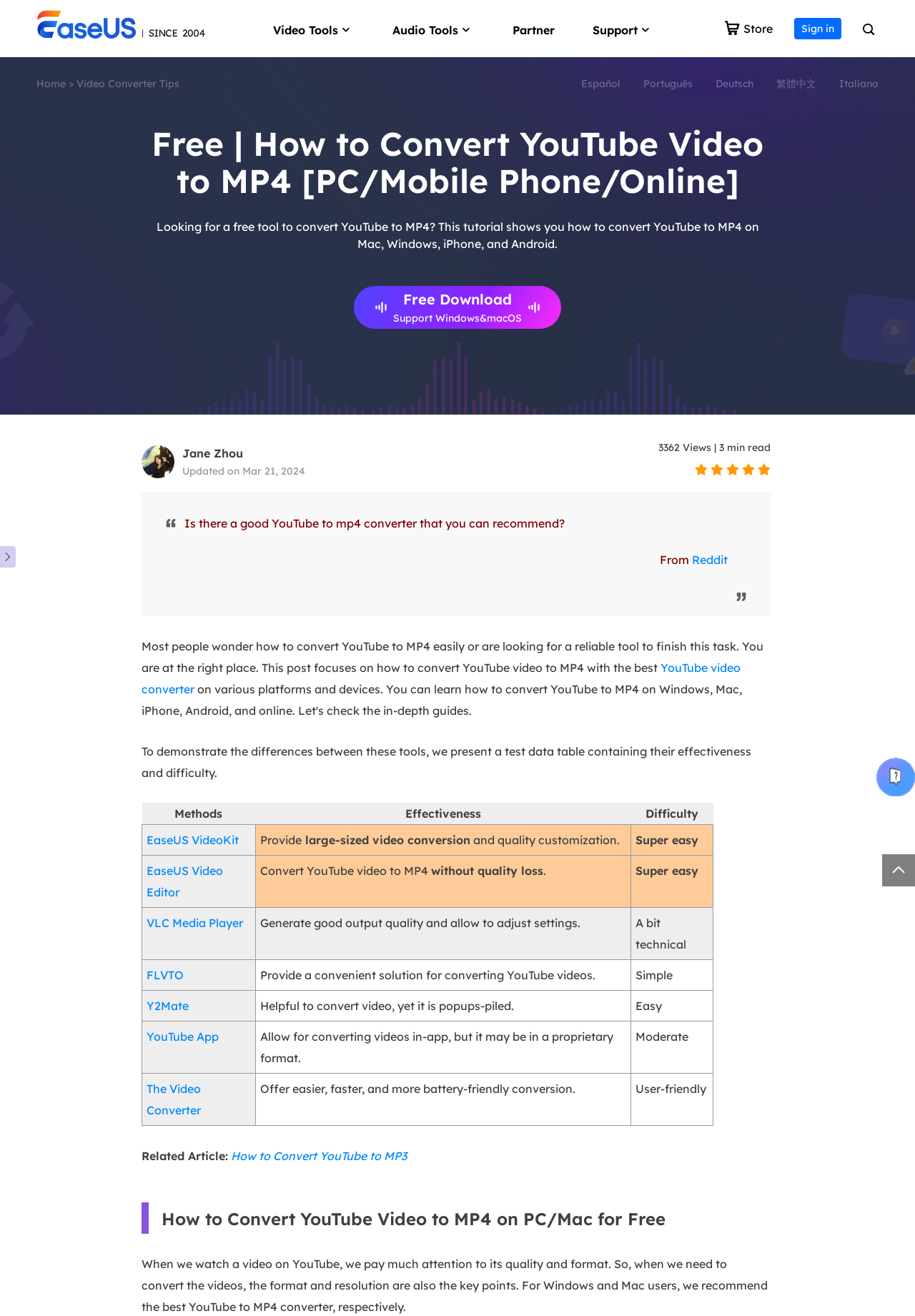Respond to the following question using a concise word or phrase: 
How many views does the article have?

3367